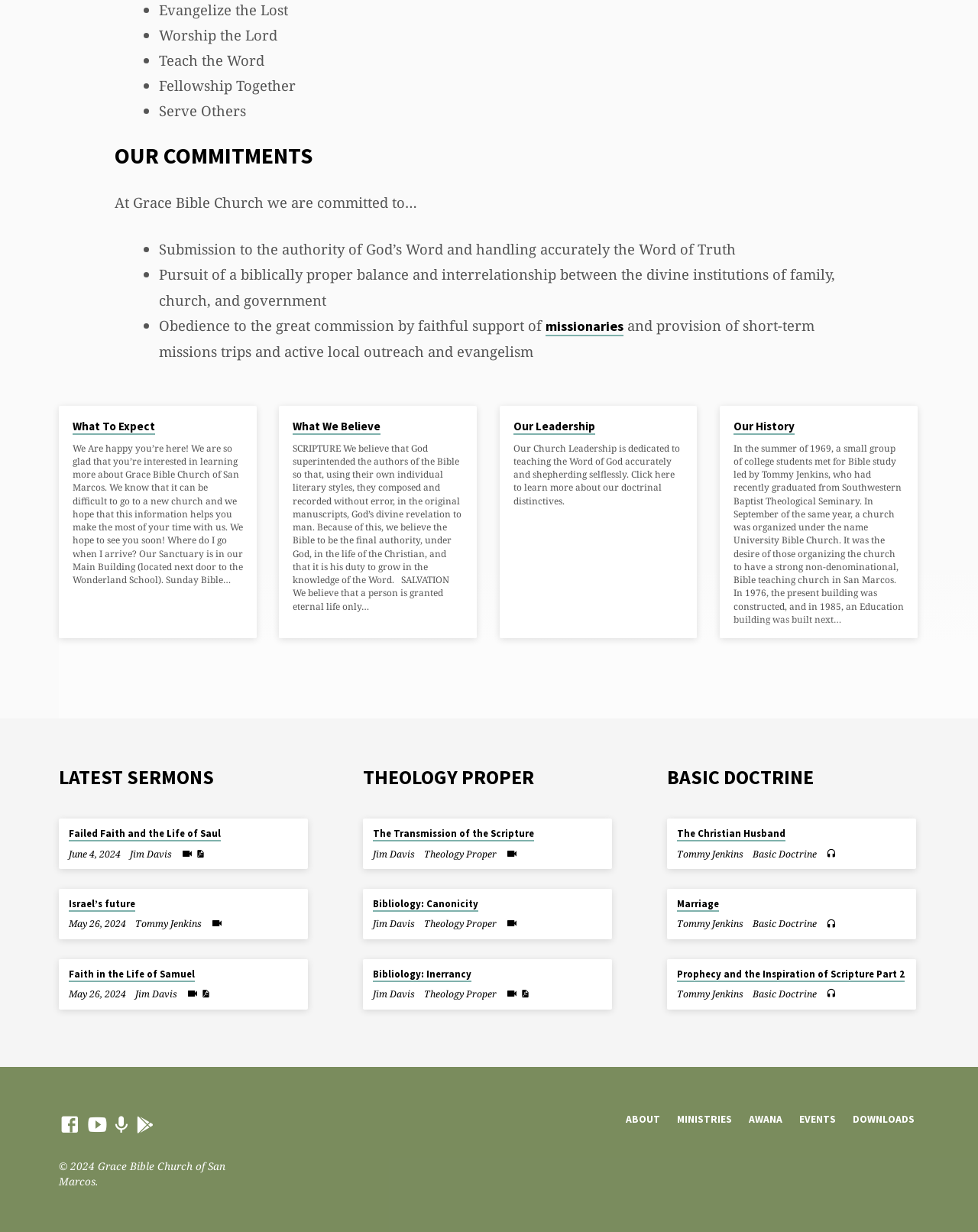From the element description: "Jim Davis", extract the bounding box coordinates of the UI element. The coordinates should be expressed as four float numbers between 0 and 1, in the order [left, top, right, bottom].

[0.138, 0.801, 0.181, 0.812]